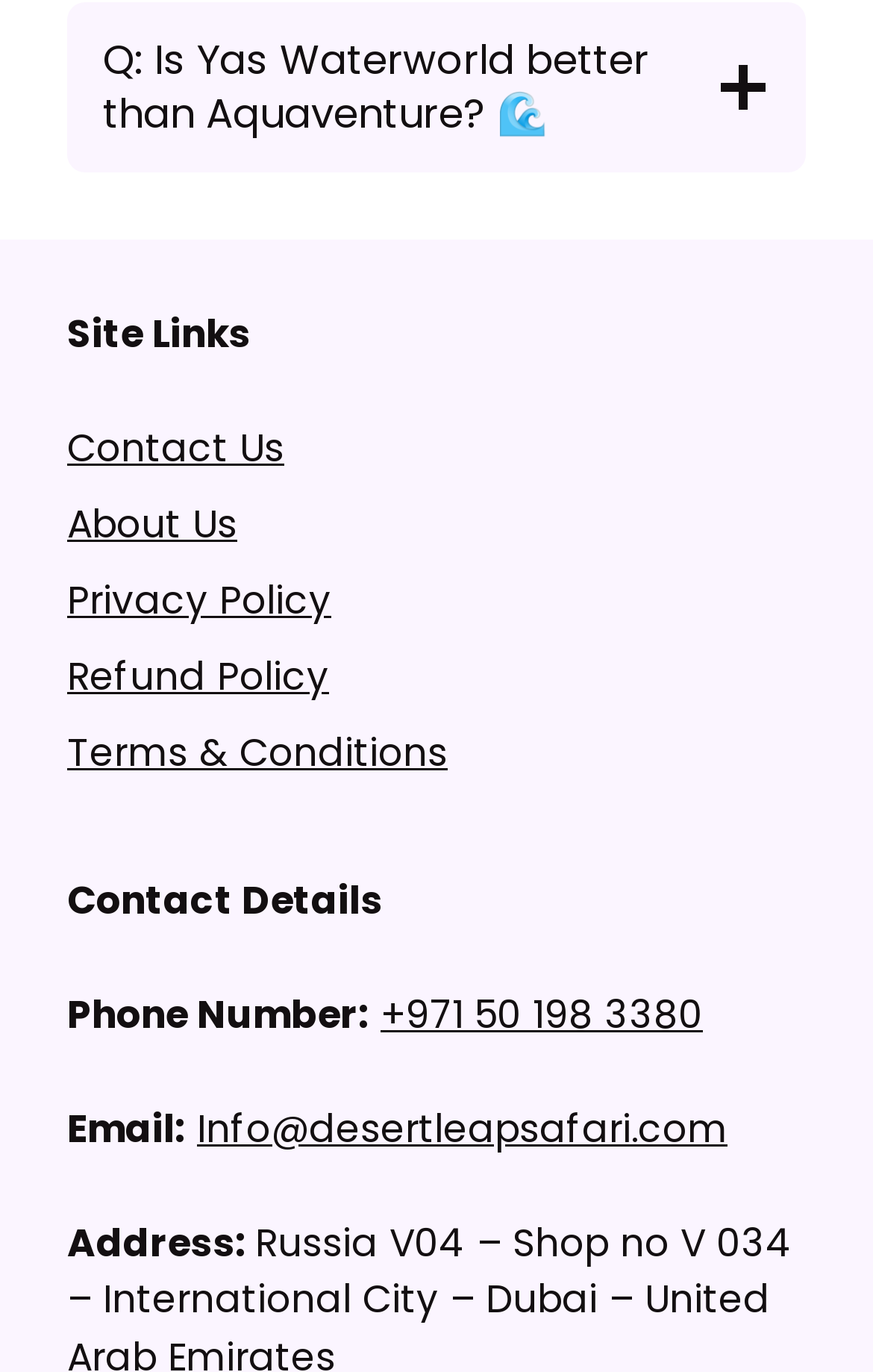Please mark the clickable region by giving the bounding box coordinates needed to complete this instruction: "Send an email to Info@desertleapsafari.com".

[0.226, 0.803, 0.833, 0.842]